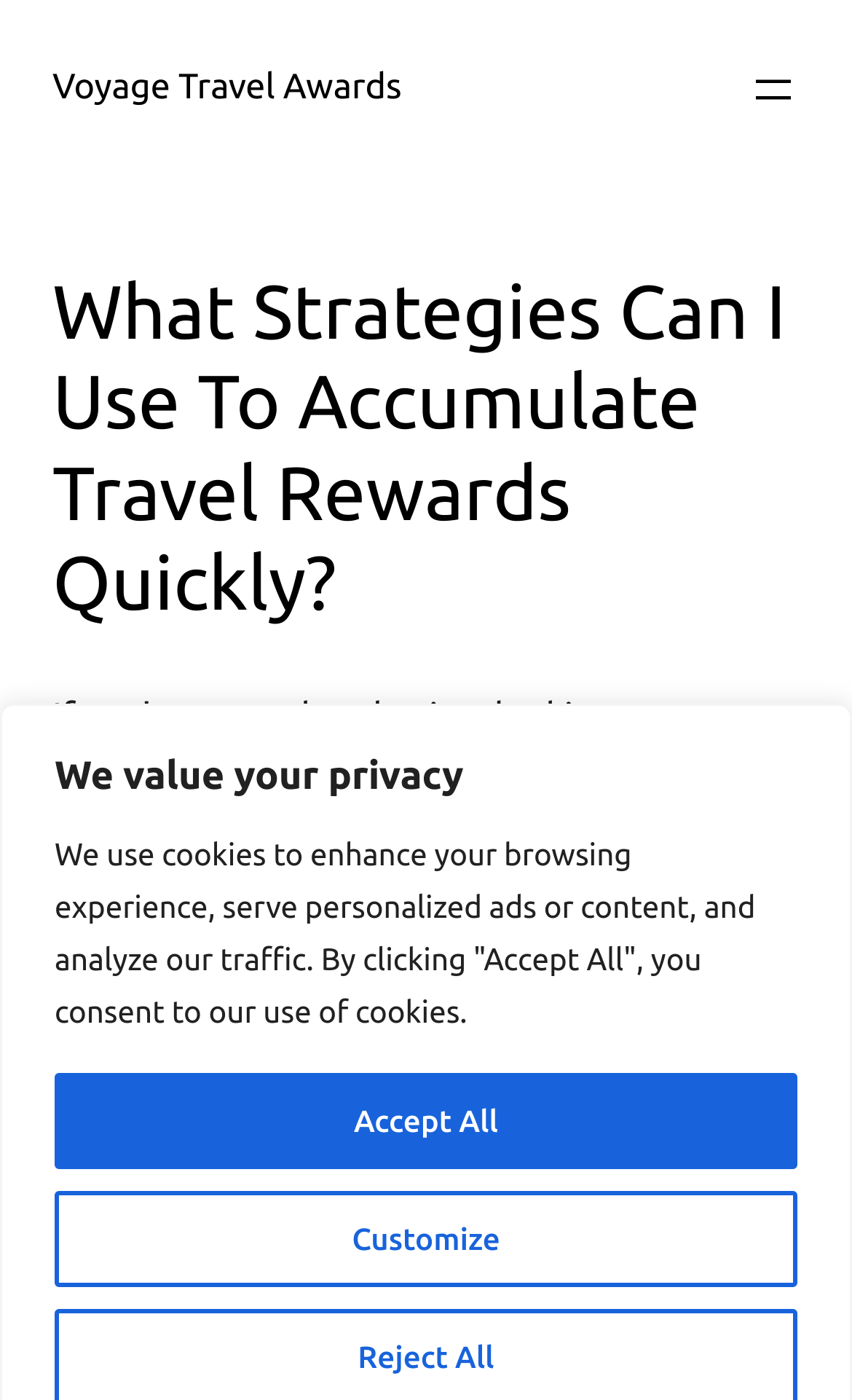What is the tone of the article?
Answer the question using a single word or phrase, according to the image.

Encouraging